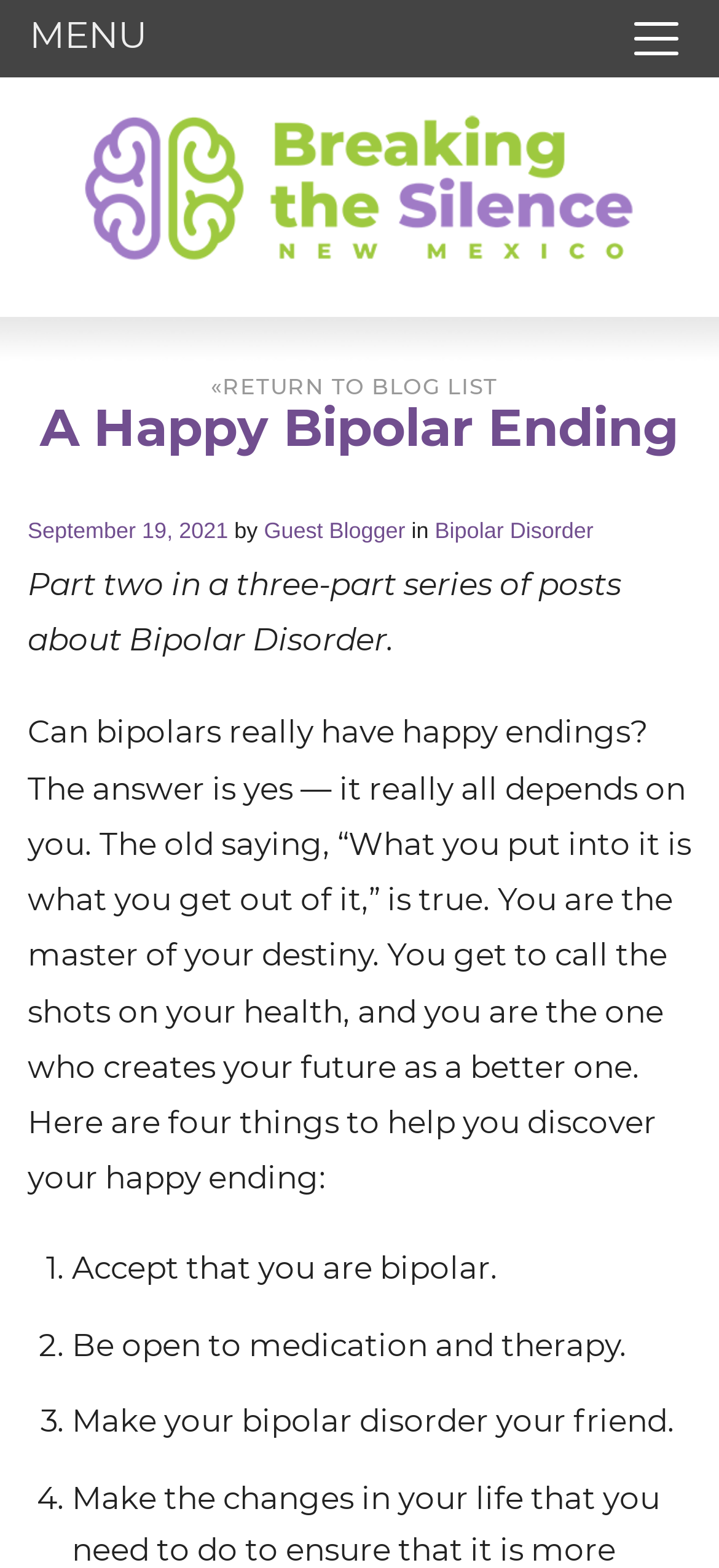What is the name of the blog? Based on the screenshot, please respond with a single word or phrase.

A Happy Bipolar Ending